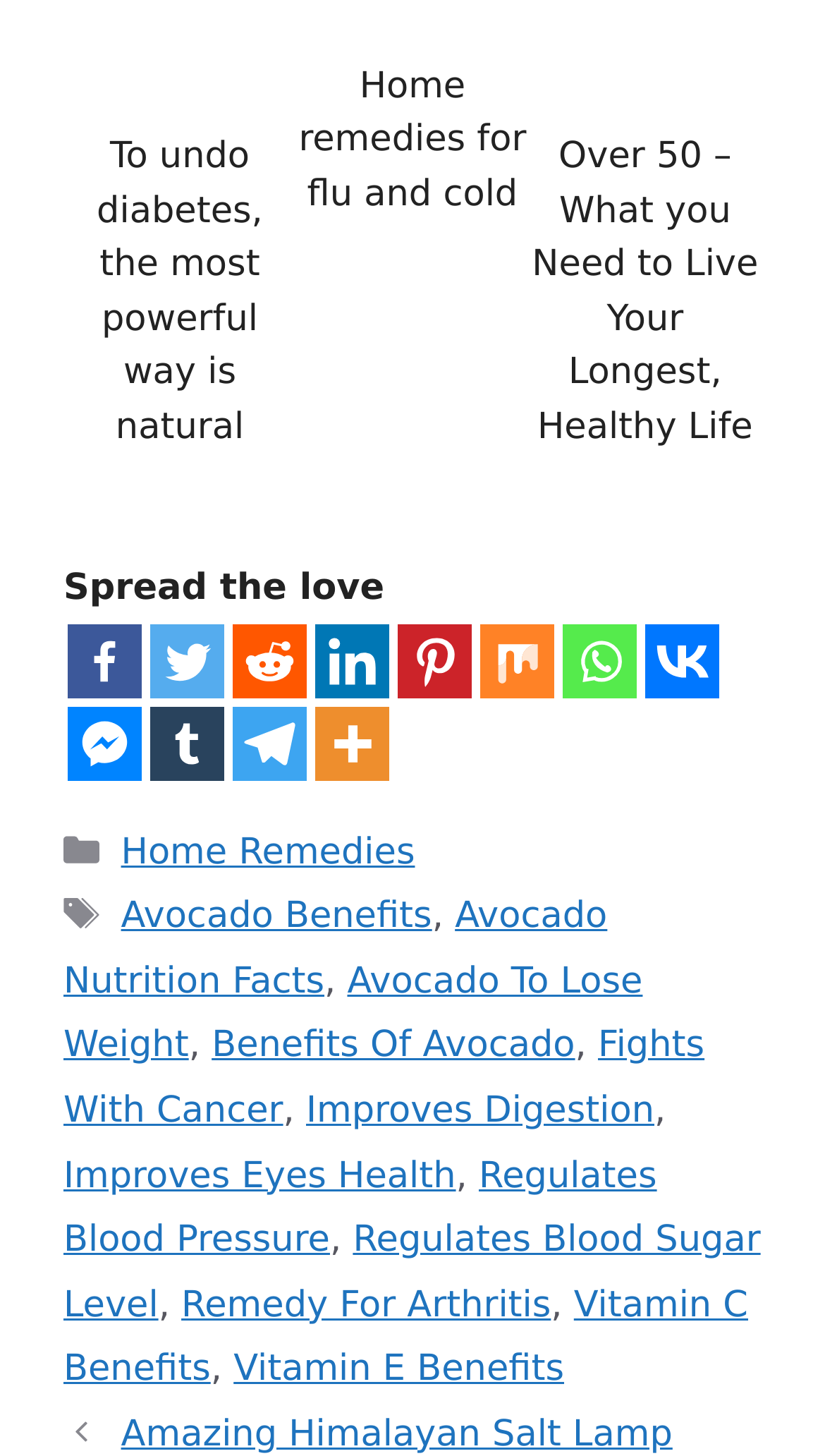What is the topic of the first figcaption?
Please give a detailed and elaborate explanation in response to the question.

The first figcaption has a static text 'To undo diabetes, the most powerful way is natural', which indicates that the topic of the first figcaption is diabetes.